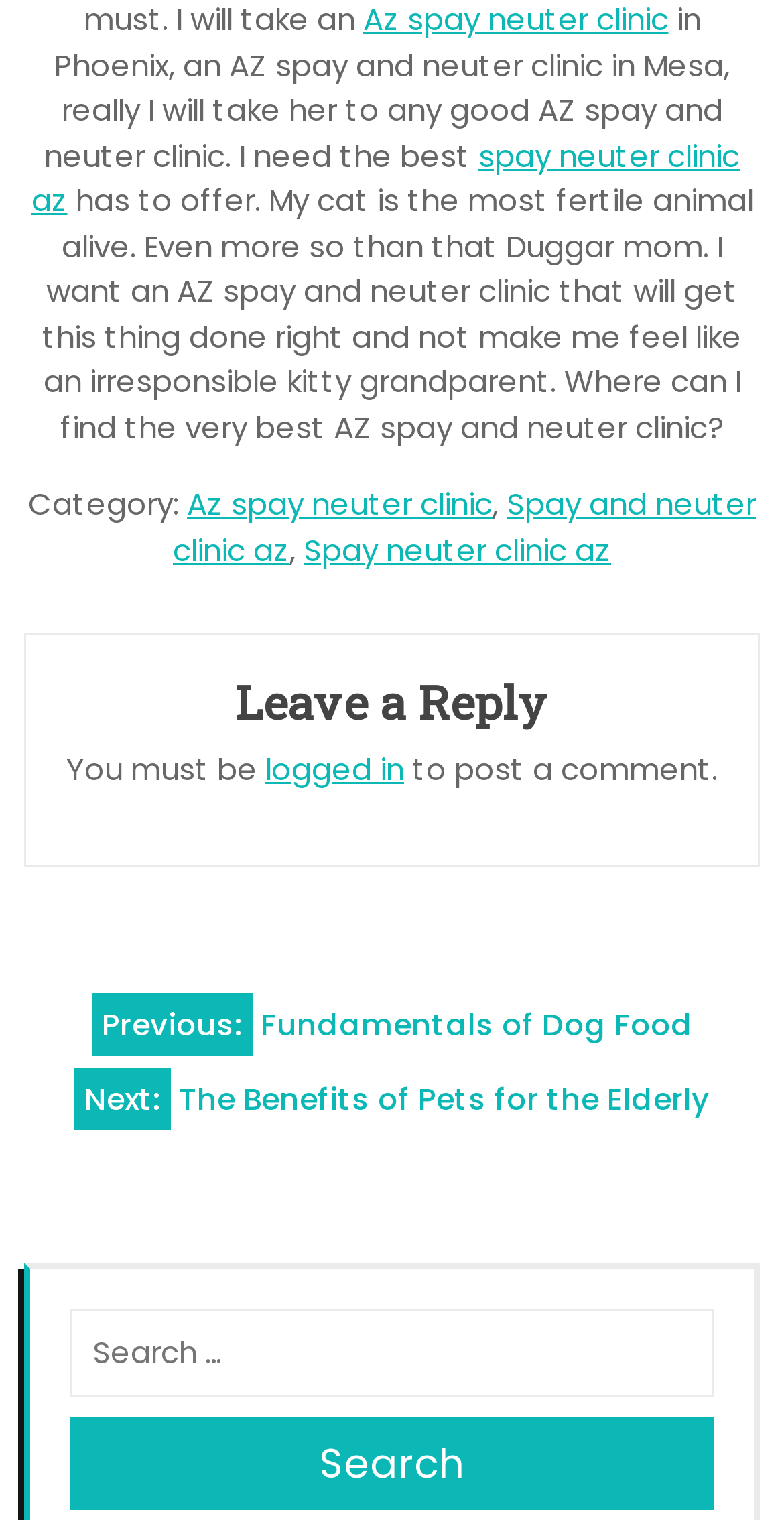What are the categories related to the post?
Answer with a single word or short phrase according to what you see in the image.

Spay and neuter clinic az, Az spay neuter clinic